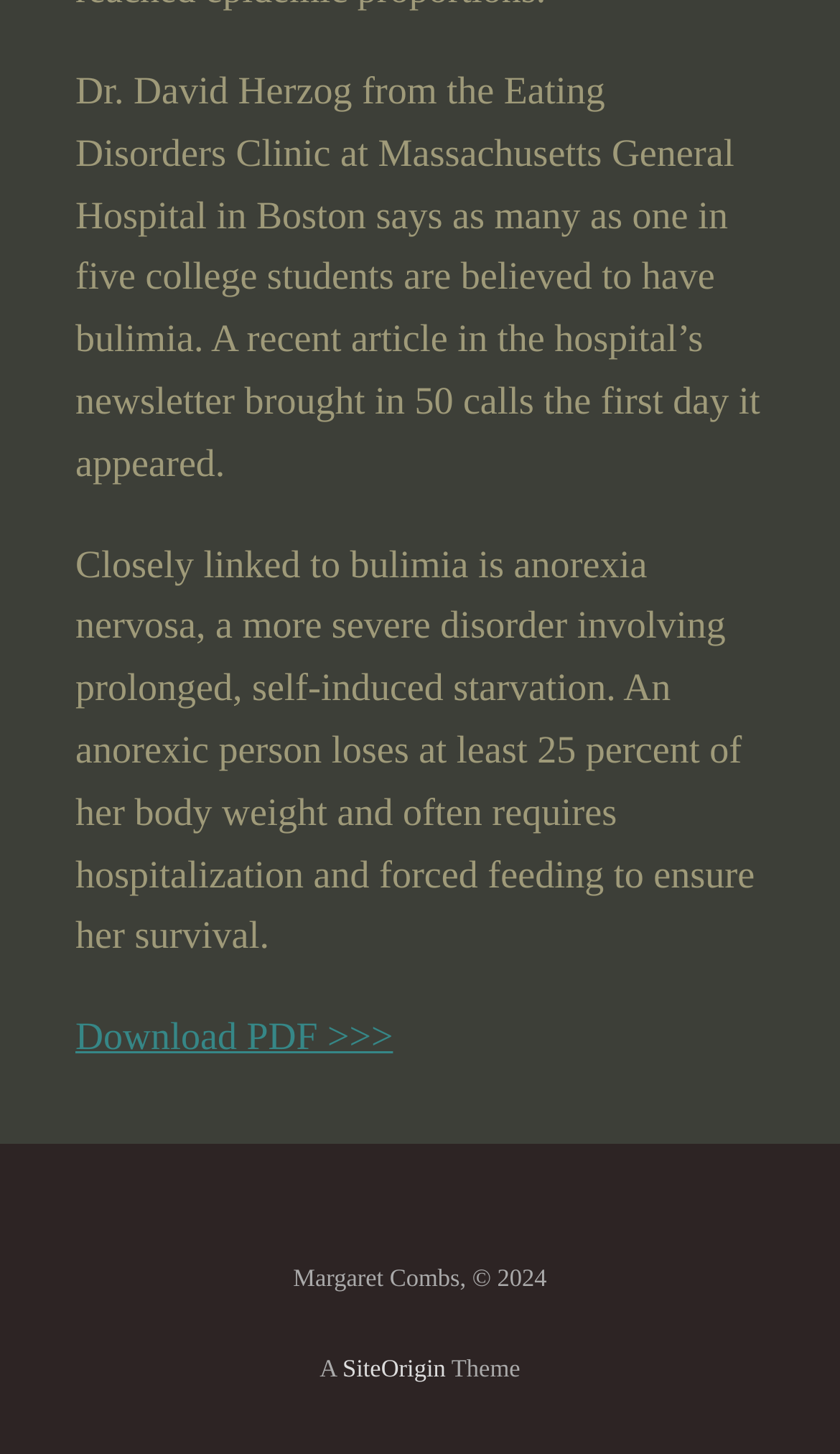From the webpage screenshot, identify the region described by Download PDF >>>. Provide the bounding box coordinates as (top-left x, top-left y, bottom-right x, bottom-right y), with each value being a floating point number between 0 and 1.

[0.09, 0.698, 0.468, 0.728]